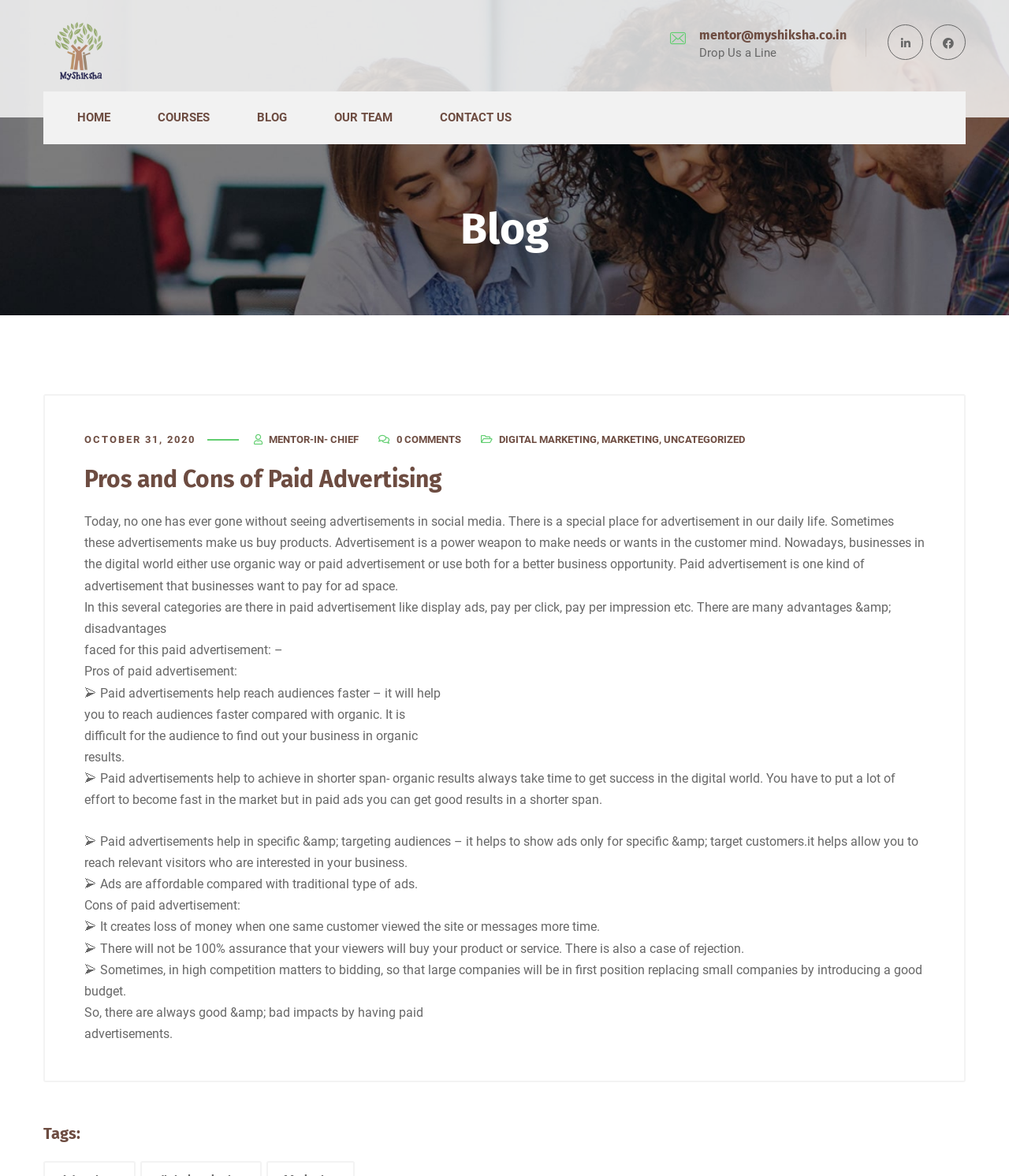What is the date of the article?
Provide a thorough and detailed answer to the question.

The date of the article can be found at the top of the article section, above the heading 'Pros and Cons of Paid Advertising', which is 'OCTOBER 31, 2020'.